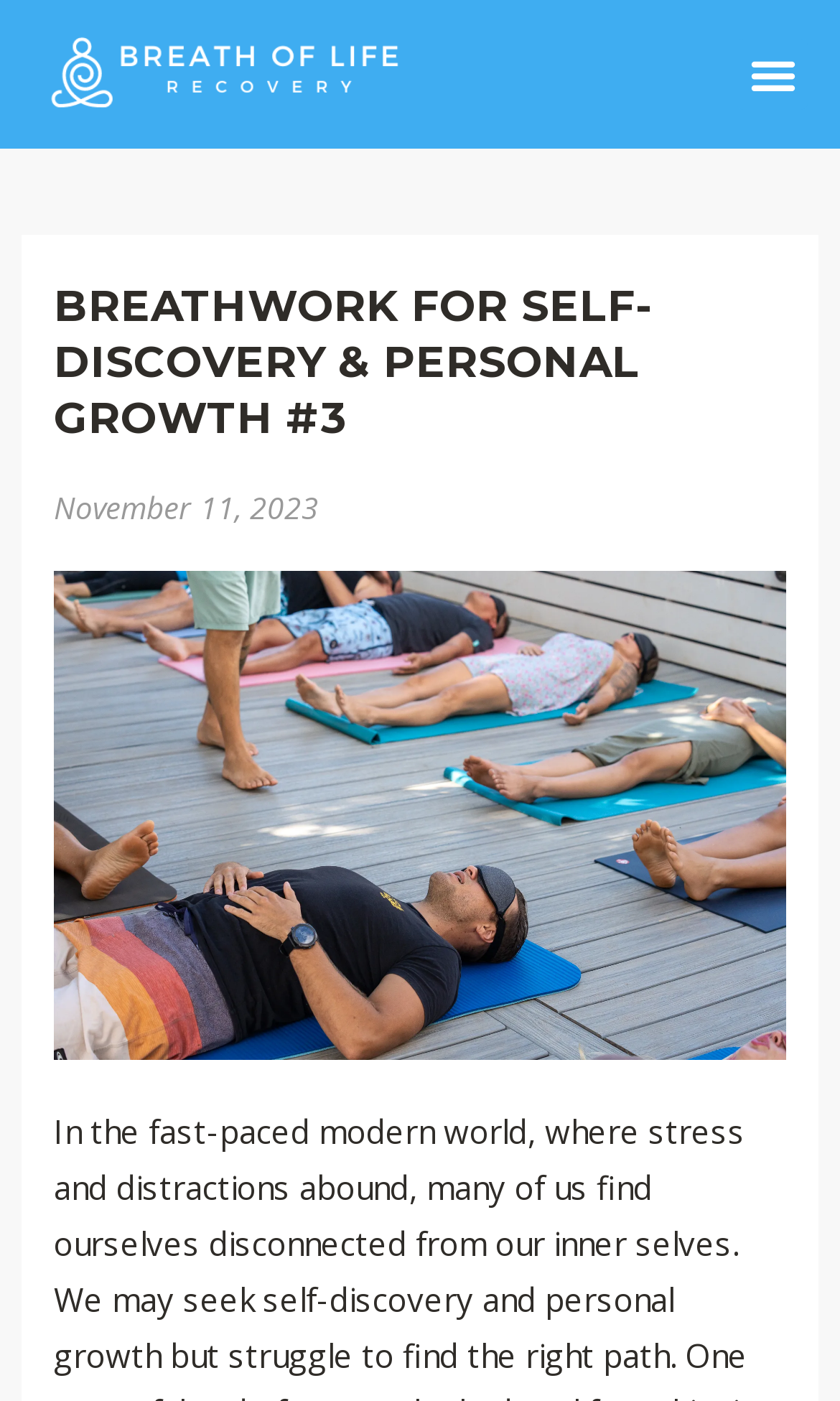Determine the title of the webpage and give its text content.

BREATHWORK FOR SELF-DISCOVERY & PERSONAL GROWTH #3